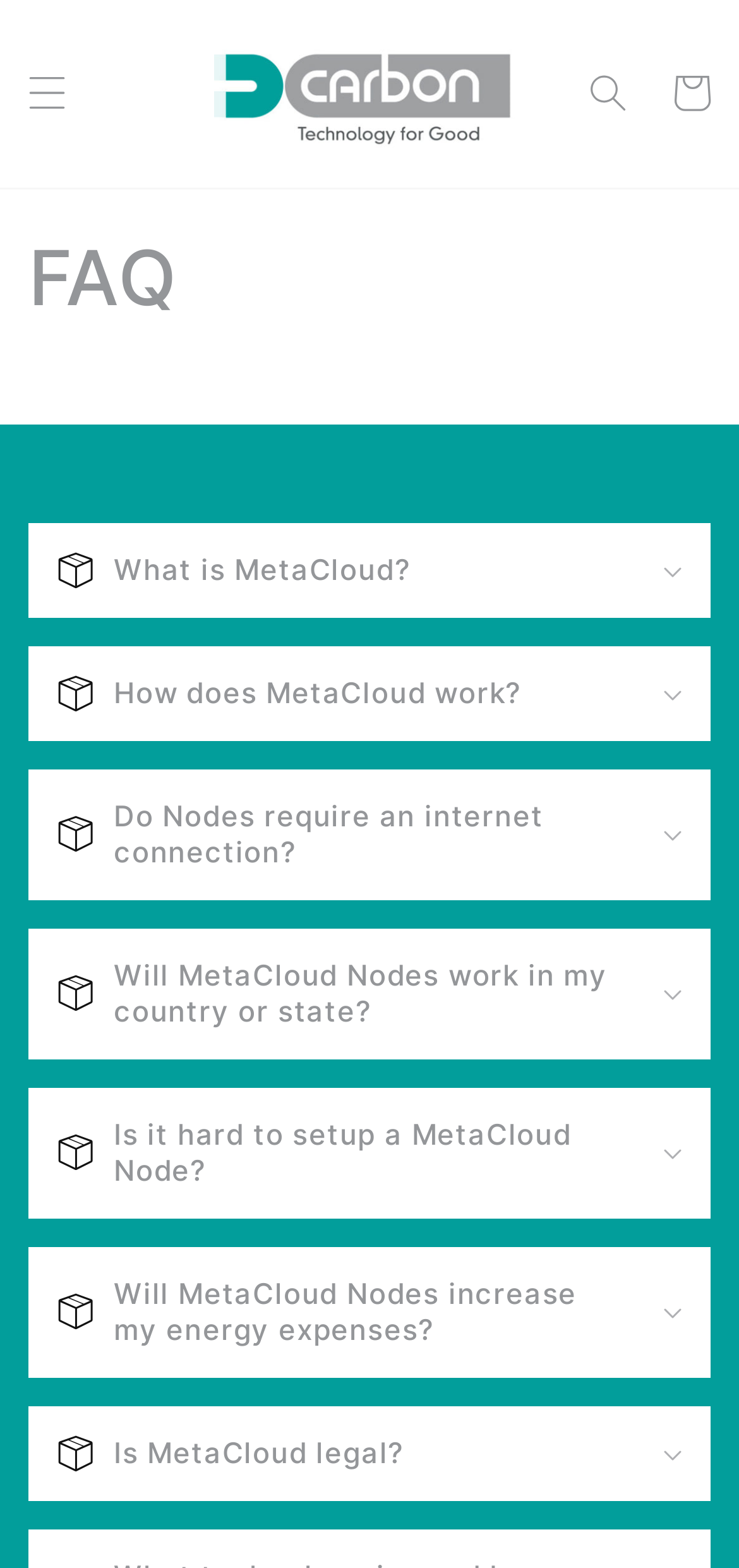Deliver a detailed narrative of the webpage's visual and textual elements.

The webpage is titled "FAQ – DCarbon Solutions" and has a prominent logo of "DCarbon Solutions" at the top center, accompanied by a navigation menu on the top left and a search button on the top right. Below the logo, there is a heading "FAQ" that spans almost the entire width of the page.

The main content of the page is divided into several collapsible sections, each with a button that can be expanded to reveal more information. There are six sections in total, each with a heading that summarizes the content. The sections are arranged vertically, with the first section starting from the top center of the page and each subsequent section below the previous one.

The first section is titled "What is MetaCloud?" and is located at the top center of the page. The second section, "How does MetaCloud work?", is located below the first section. The third section, "Do Nodes require an internet connection?", is below the second section, and so on.

Each section has a button that can be expanded to reveal more information, and the headings of the sections are aligned to the left. The content of each section is not visible by default, but can be accessed by clicking on the corresponding button.

There are no images on the page apart from the logo of "DCarbon Solutions" at the top center. The overall layout is clean and organized, with clear headings and concise text.